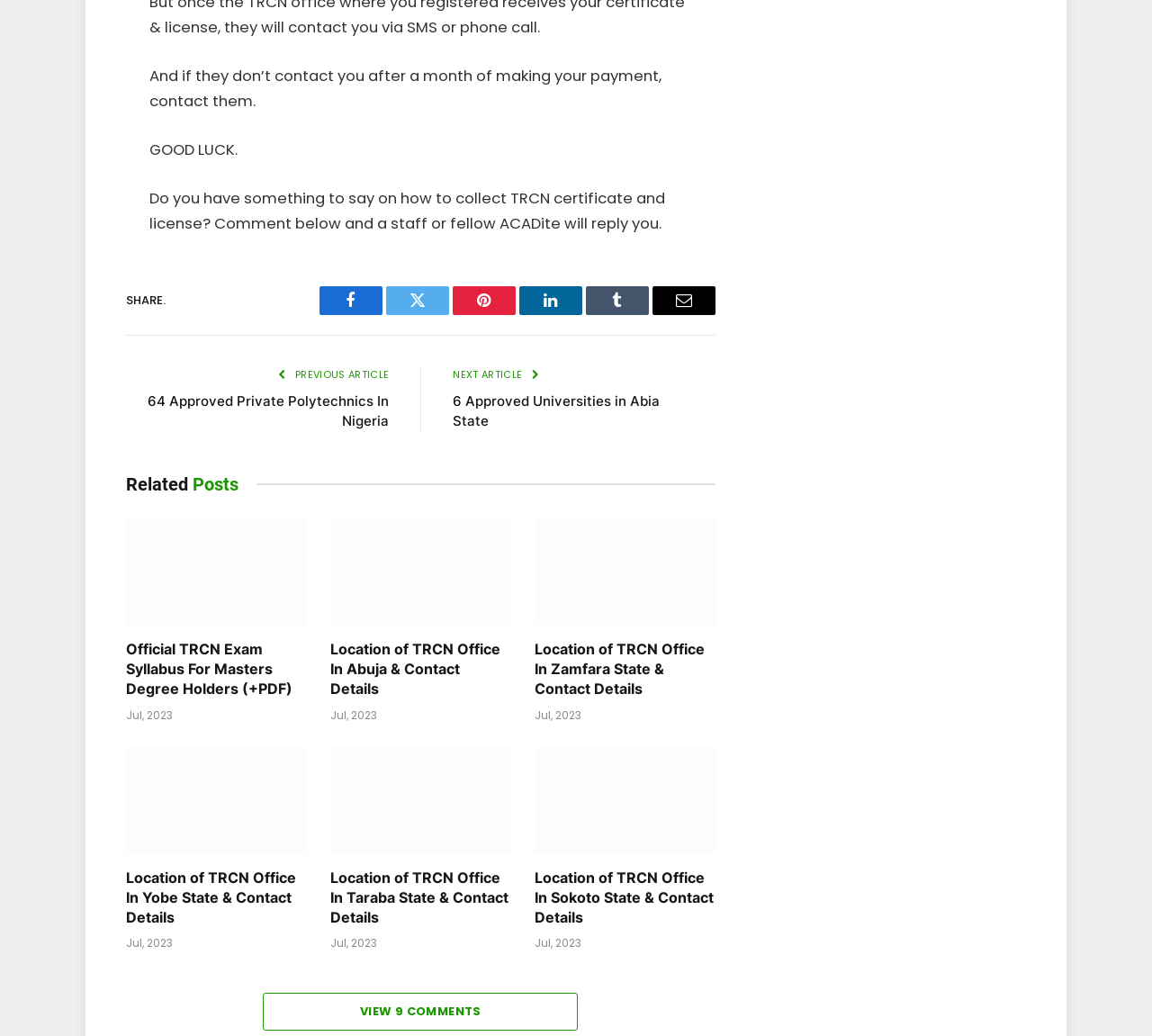Please specify the bounding box coordinates of the element that should be clicked to execute the given instruction: 'View 9 comments'. Ensure the coordinates are four float numbers between 0 and 1, expressed as [left, top, right, bottom].

[0.228, 0.959, 0.502, 0.995]